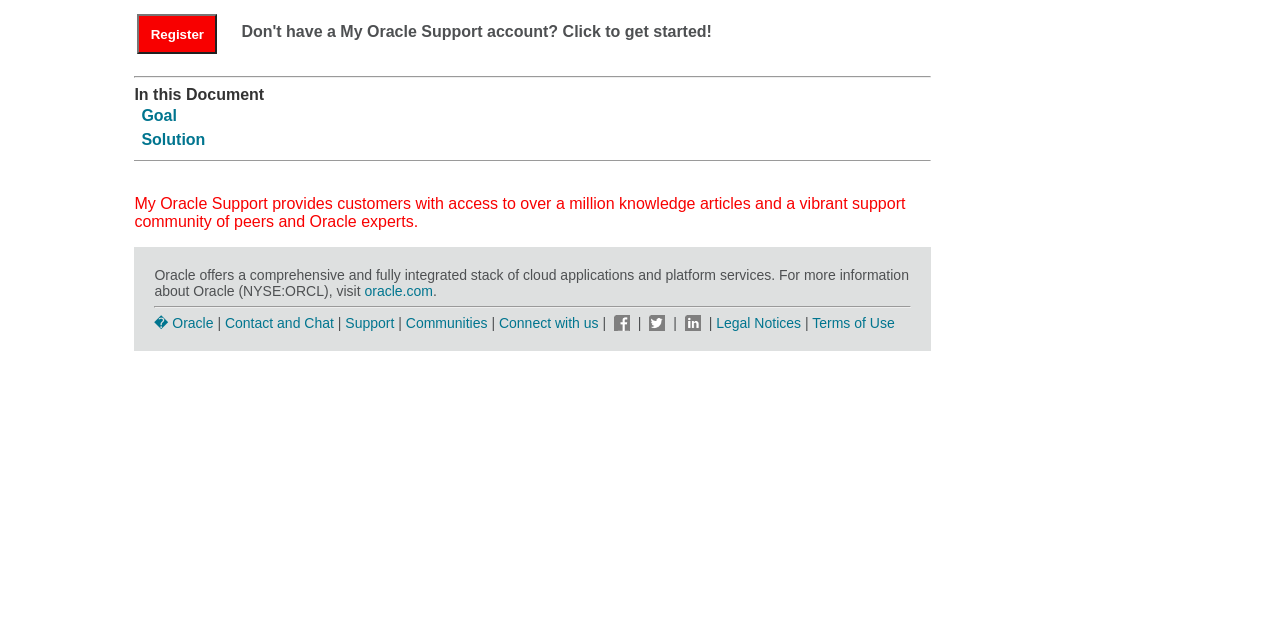Identify the bounding box of the HTML element described as: "Connect with us".

[0.39, 0.491, 0.471, 0.516]